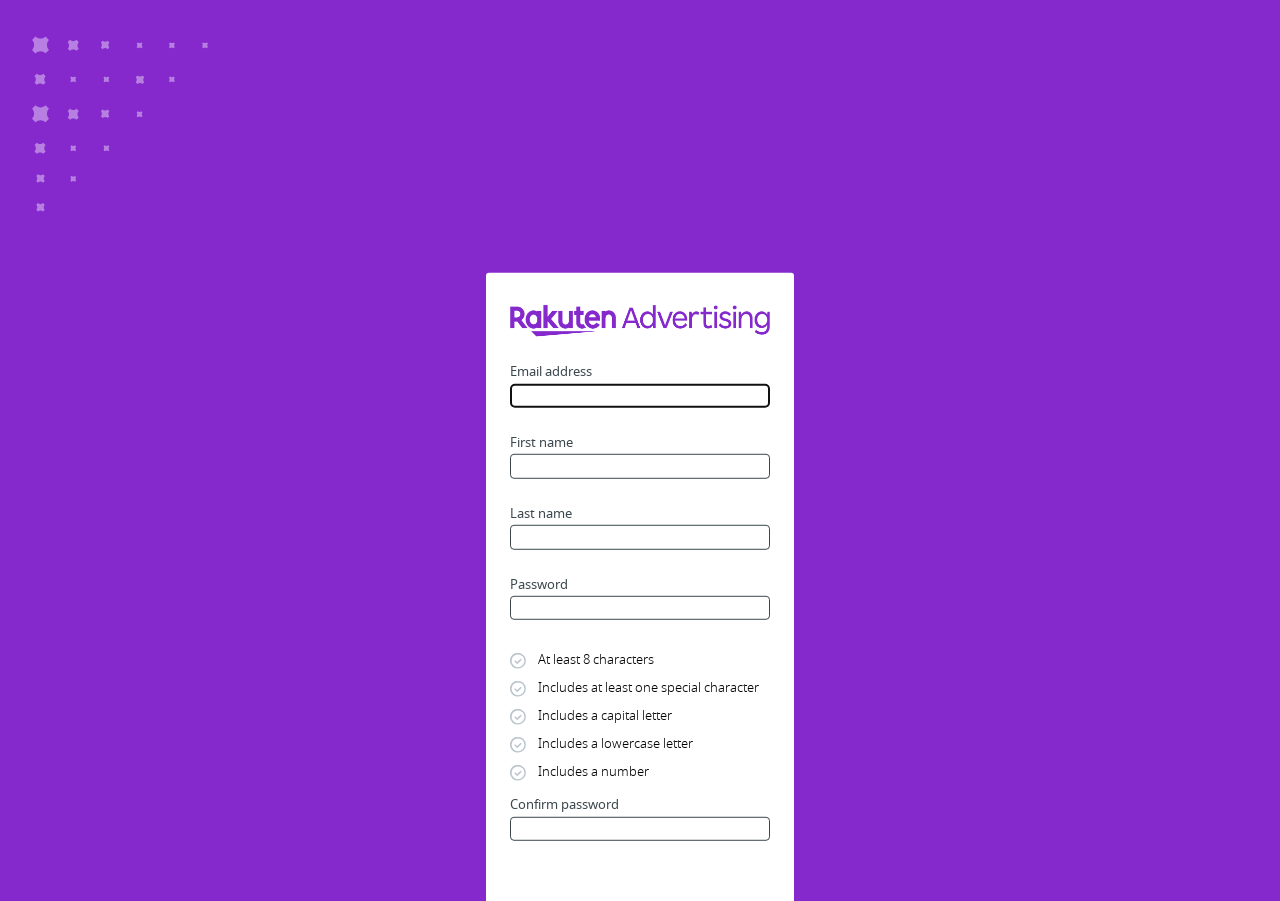Determine the bounding box coordinates for the UI element with the following description: "parent_node: Email address name="lastName"". The coordinates should be four float numbers between 0 and 1, represented as [left, top, right, bottom].

[0.398, 0.583, 0.602, 0.61]